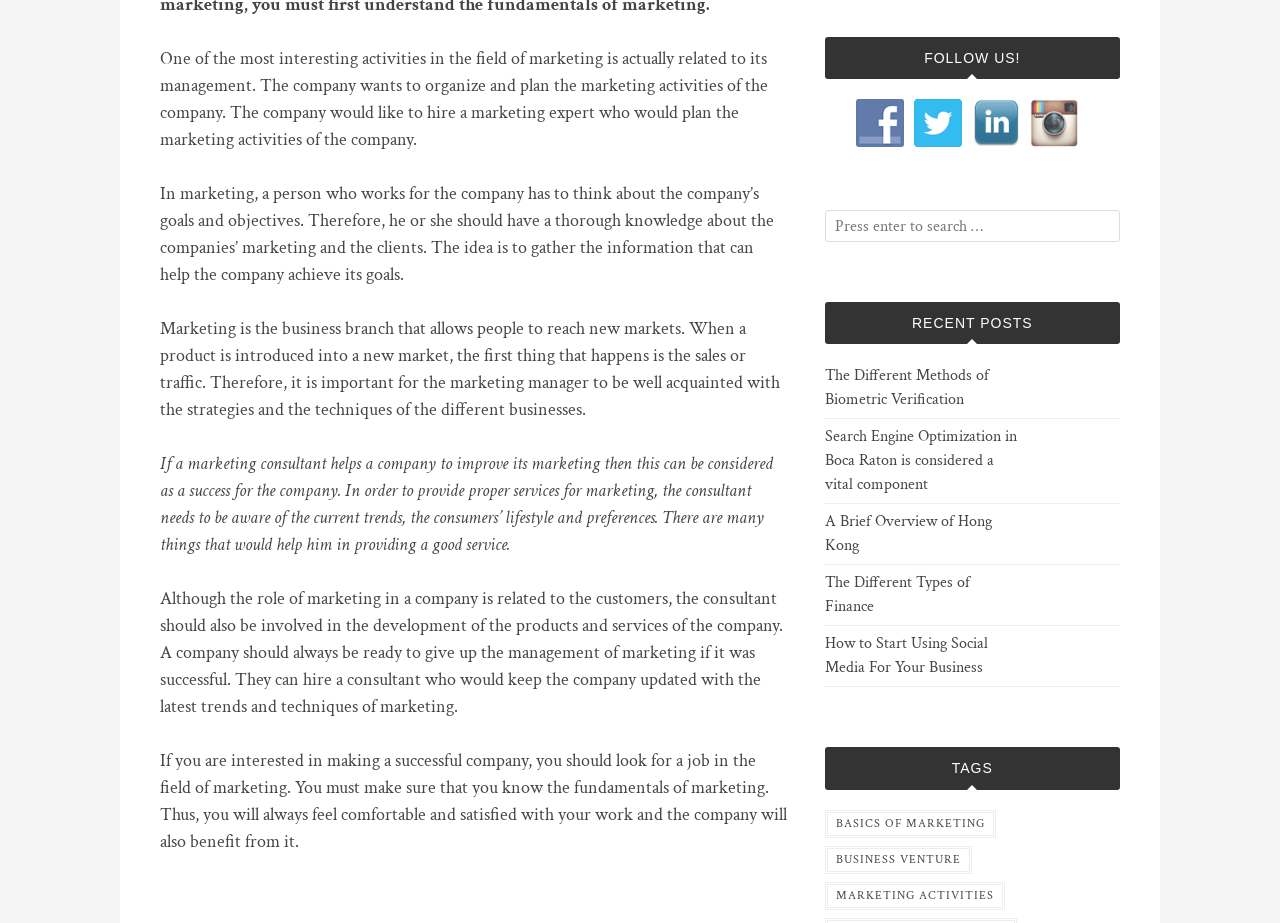Provide the bounding box coordinates of the HTML element this sentence describes: "business venture".

[0.644, 0.916, 0.759, 0.946]